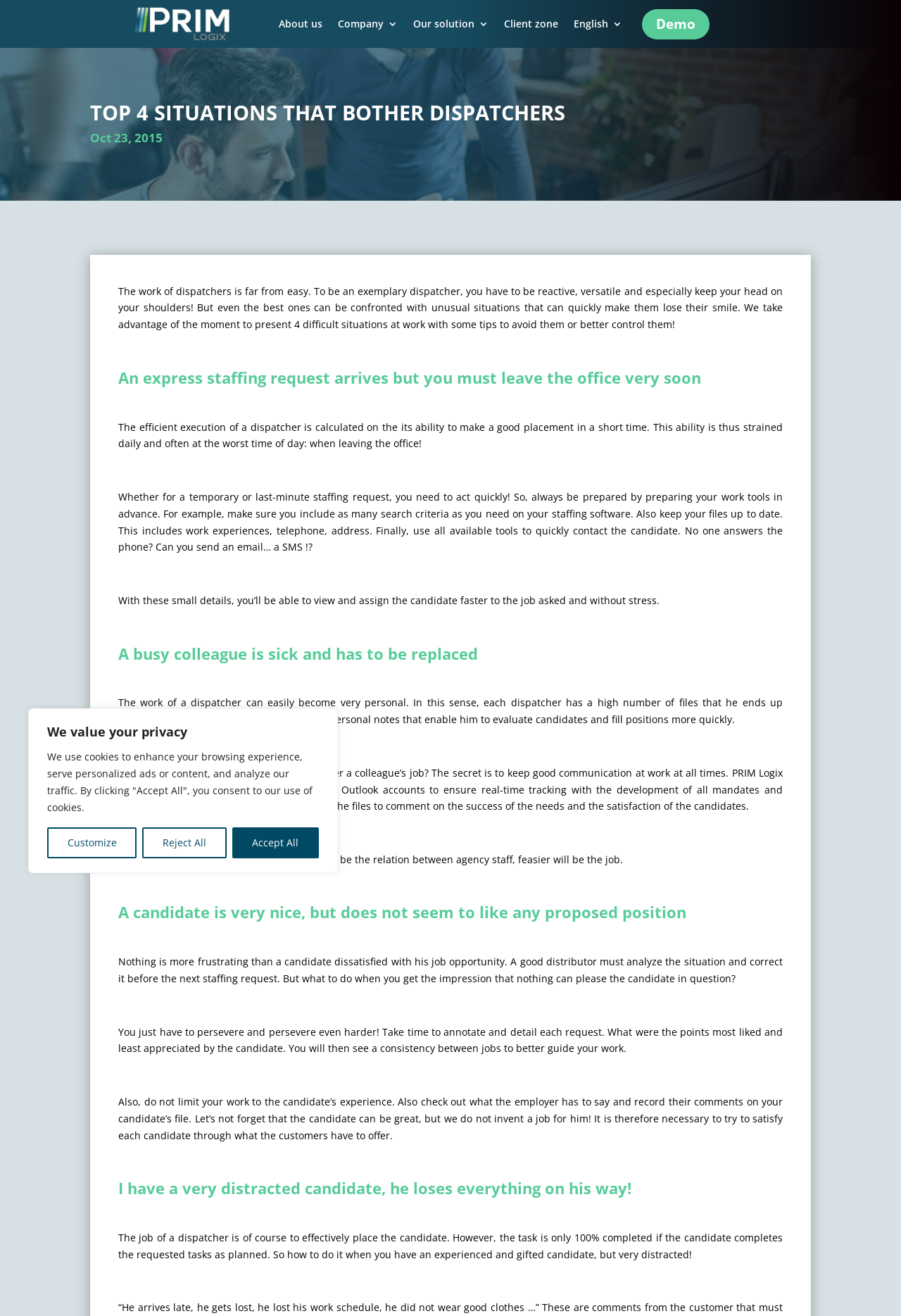Determine the bounding box coordinates of the region I should click to achieve the following instruction: "Click the 'Client zone' link". Ensure the bounding box coordinates are four float numbers between 0 and 1, i.e., [left, top, right, bottom].

[0.559, 0.015, 0.62, 0.026]